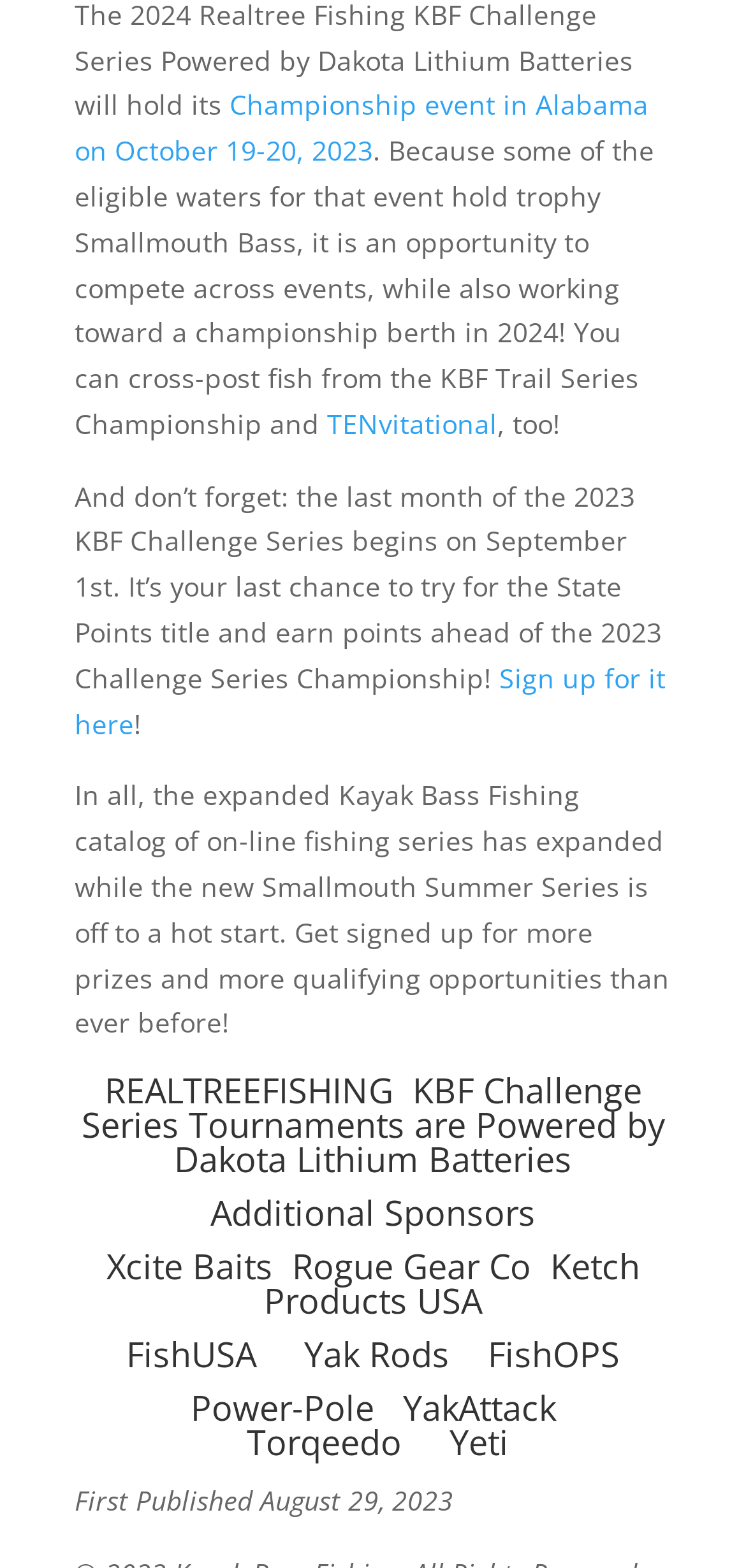Please determine the bounding box coordinates of the clickable area required to carry out the following instruction: "Sign up for the KBF Challenge Series". The coordinates must be four float numbers between 0 and 1, represented as [left, top, right, bottom].

[0.1, 0.421, 0.892, 0.473]